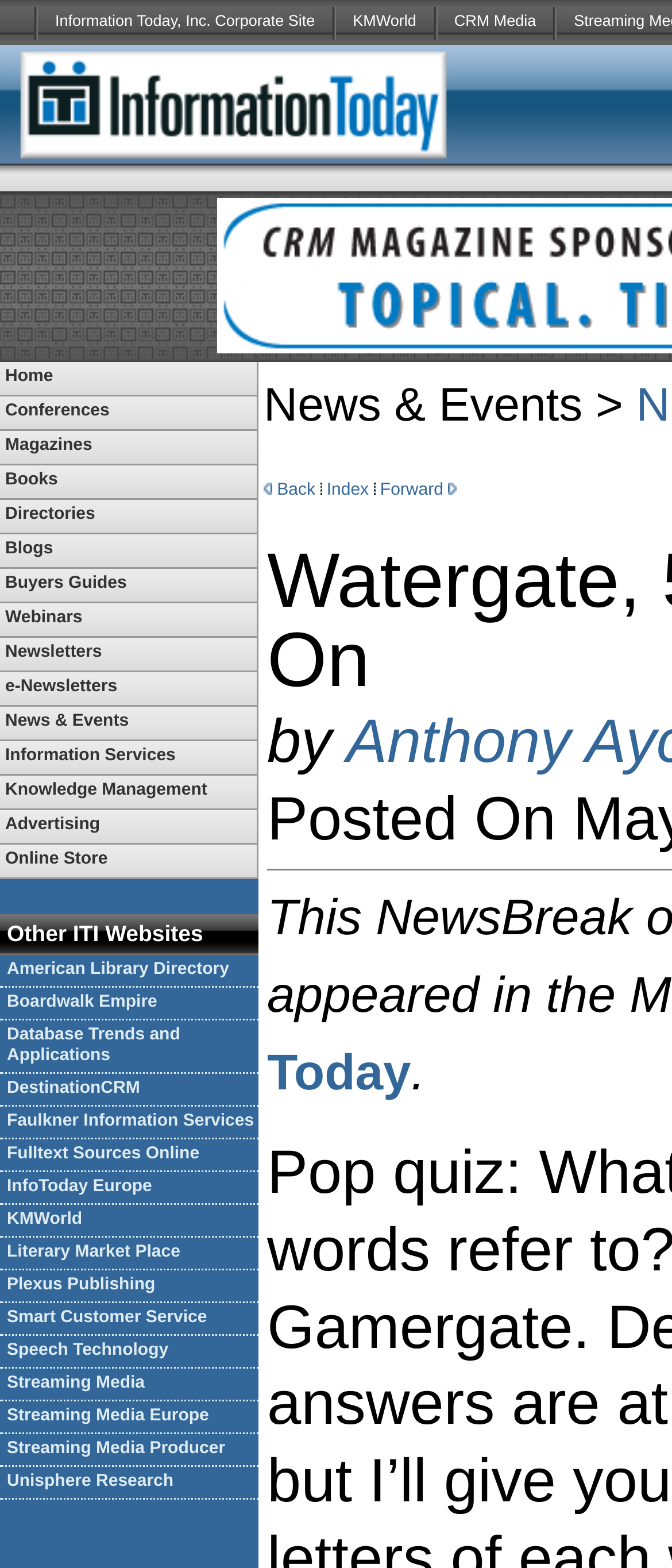Give a short answer to this question using one word or a phrase:
How many tables are there in the webpage?

5